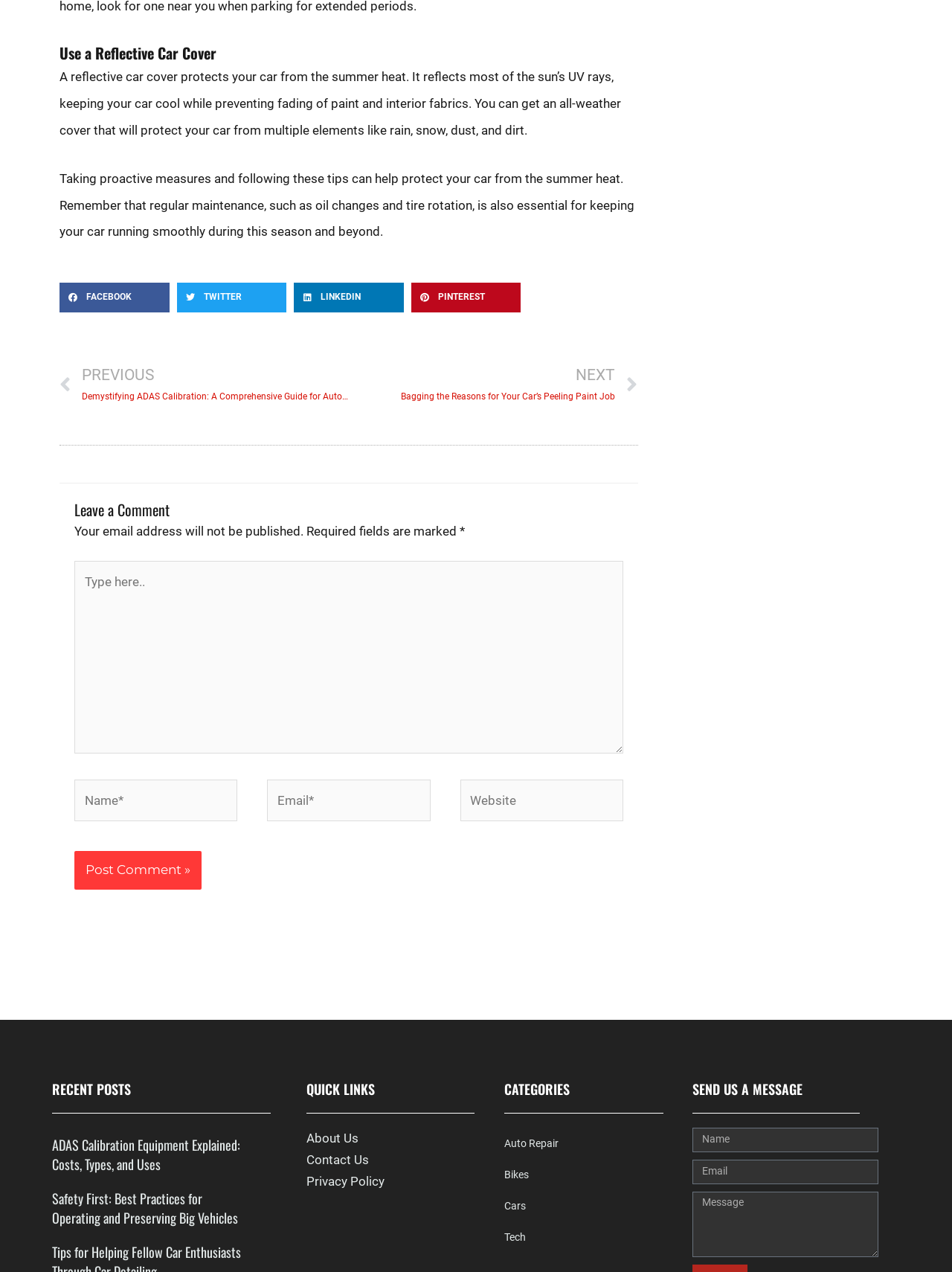Identify the bounding box coordinates of the clickable region required to complete the instruction: "Type a message". The coordinates should be given as four float numbers within the range of 0 and 1, i.e., [left, top, right, bottom].

[0.727, 0.937, 0.923, 0.988]